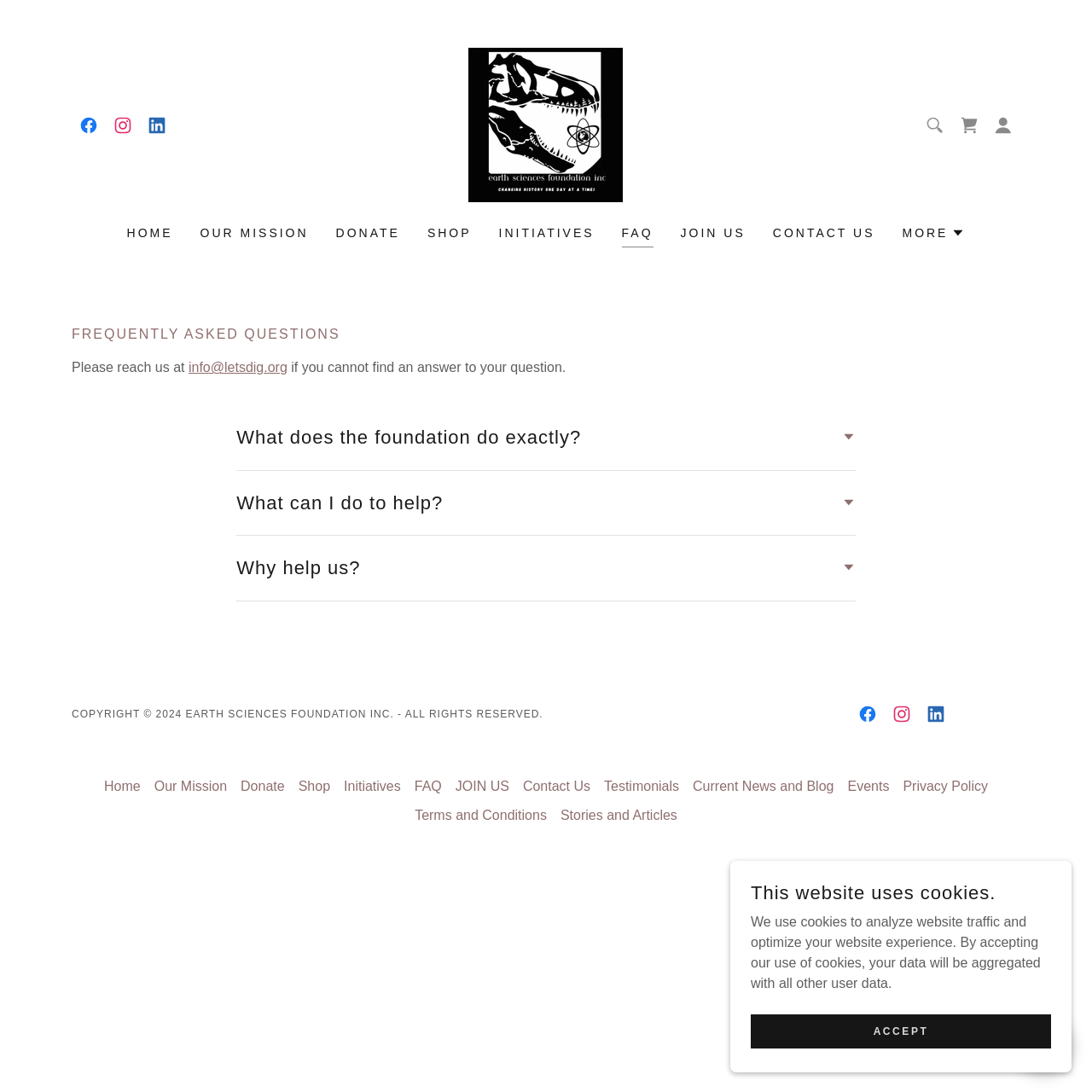Show me the bounding box coordinates of the clickable region to achieve the task as per the instruction: "Click the Shopping Cart Icon".

[0.872, 0.099, 0.903, 0.13]